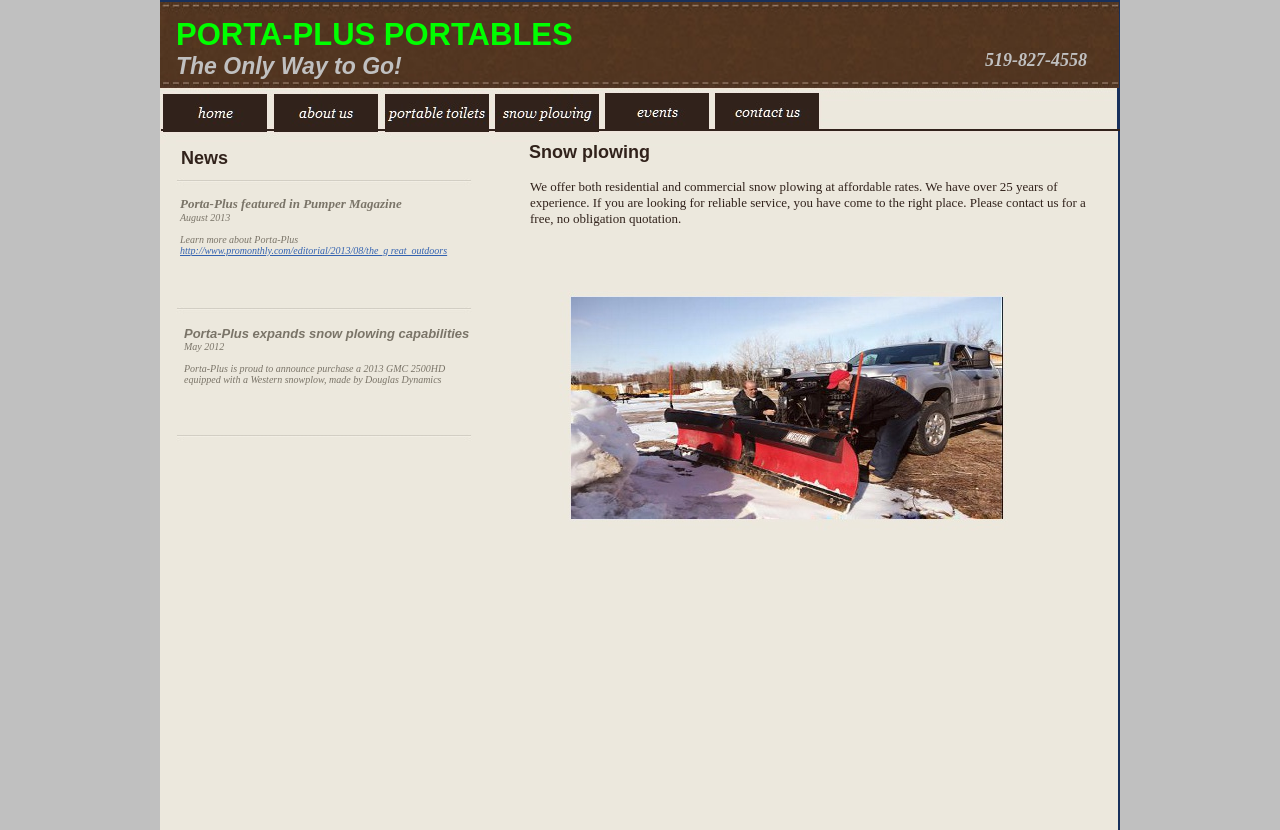Please provide a comprehensive response to the question below by analyzing the image: 
What is the phone number of the company?

The phone number is displayed as a static text '519-827-4558' on the webpage.